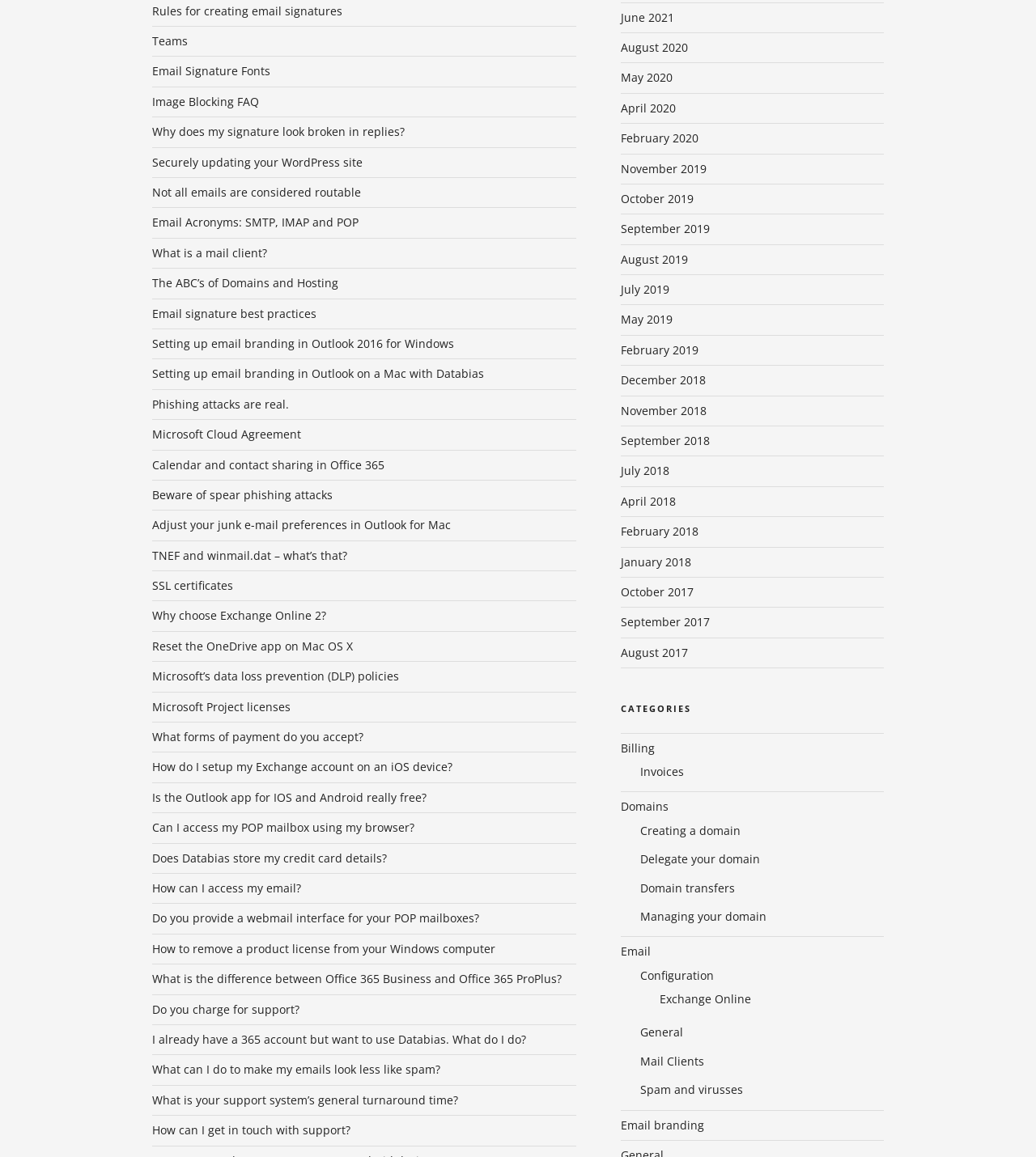Utilize the information from the image to answer the question in detail:
How many links are listed under the 'Email' category?

The 'Email' category lists 7 links, including 'Configuration', 'Exchange Online', 'General', 'Mail Clients', 'Spam and virusses', 'Email signature best practices', and 'TNEF and winmail.dat – what’s that?'.